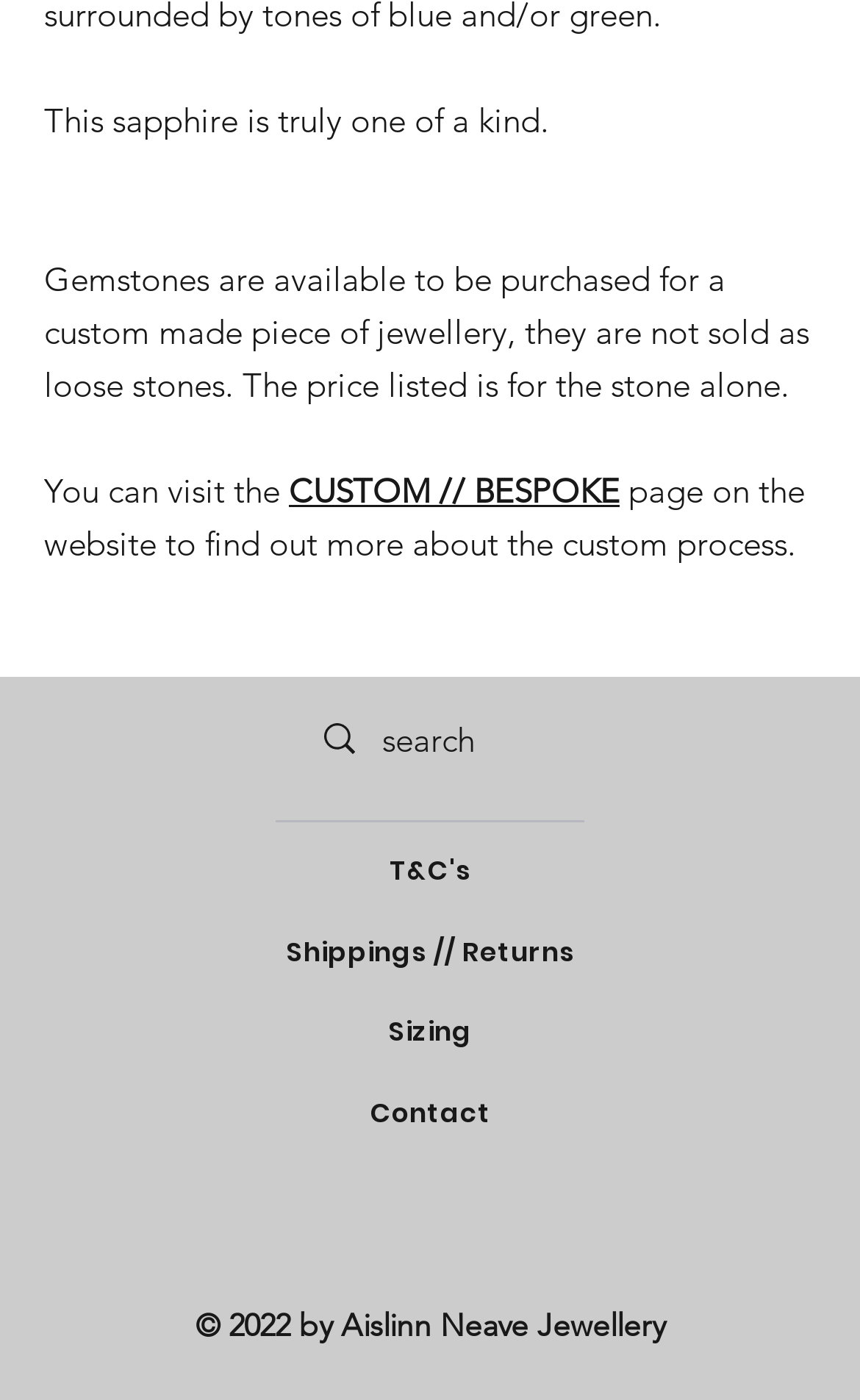What is the gemstone being described?
From the image, provide a succinct answer in one word or a short phrase.

Sapphire